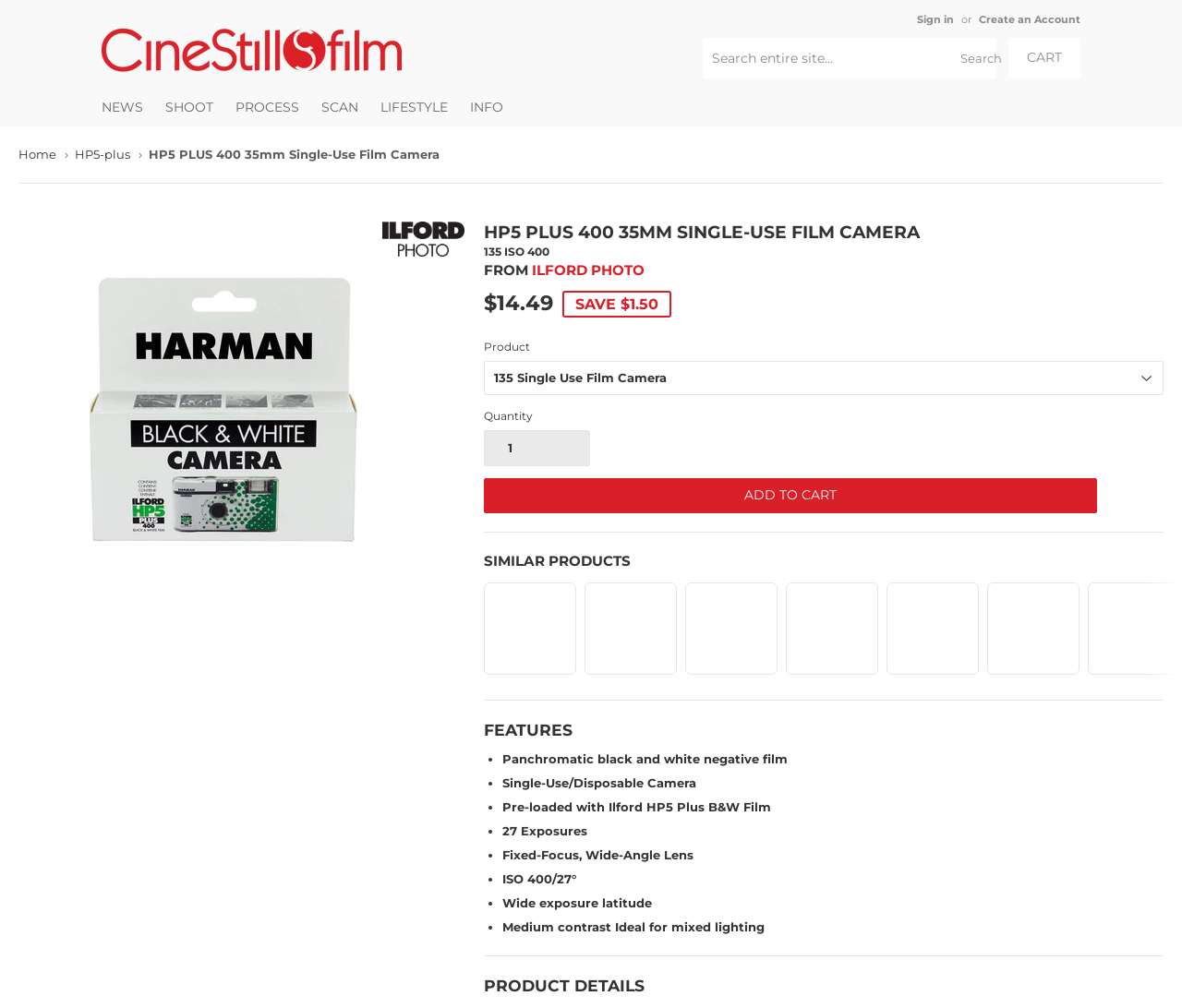What is the price of the HP5 PLUS 400 35mm Single-Use Film Camera?
Refer to the image and provide a detailed answer to the question.

The price of the HP5 PLUS 400 35mm Single-Use Film Camera can be found in the product details section, where it is listed as '$14.49'.